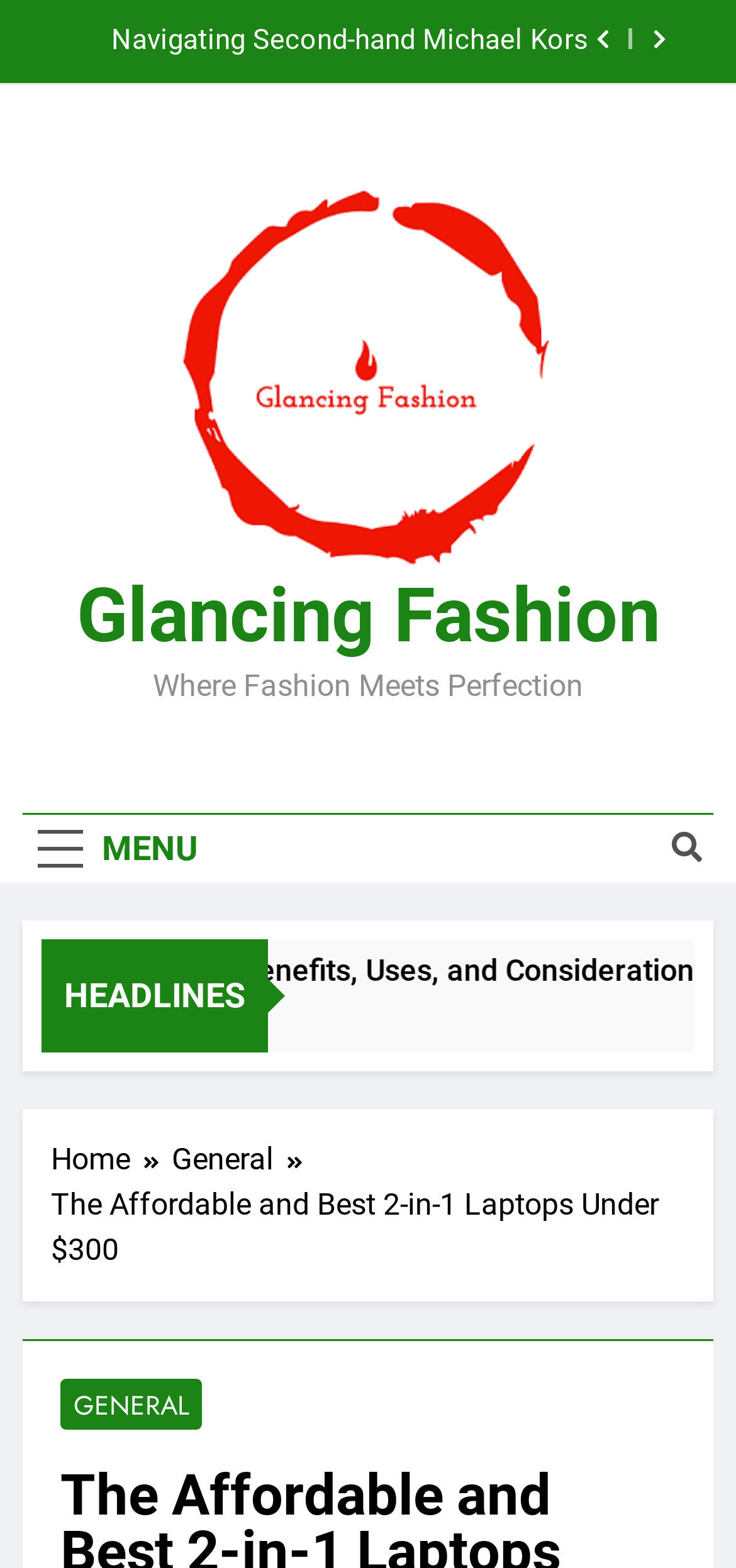Provide your answer in one word or a succinct phrase for the question: 
How many navigation links are in the breadcrumbs?

3